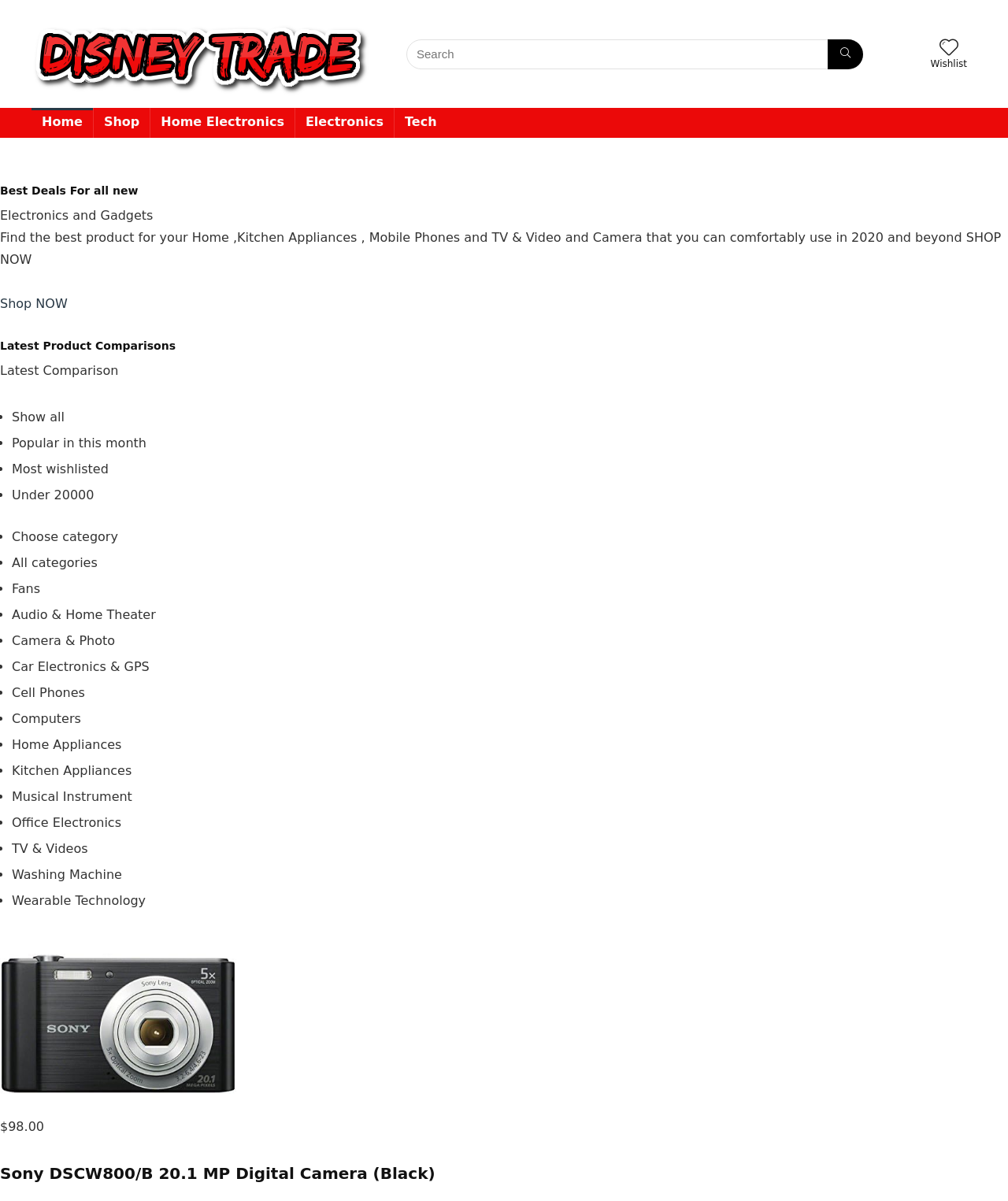What is the price of the Sony digital camera?
Look at the webpage screenshot and answer the question with a detailed explanation.

The price of the Sony digital camera is shown below the product description, which is '$98.00'. This is likely the price of the product on this online shop.